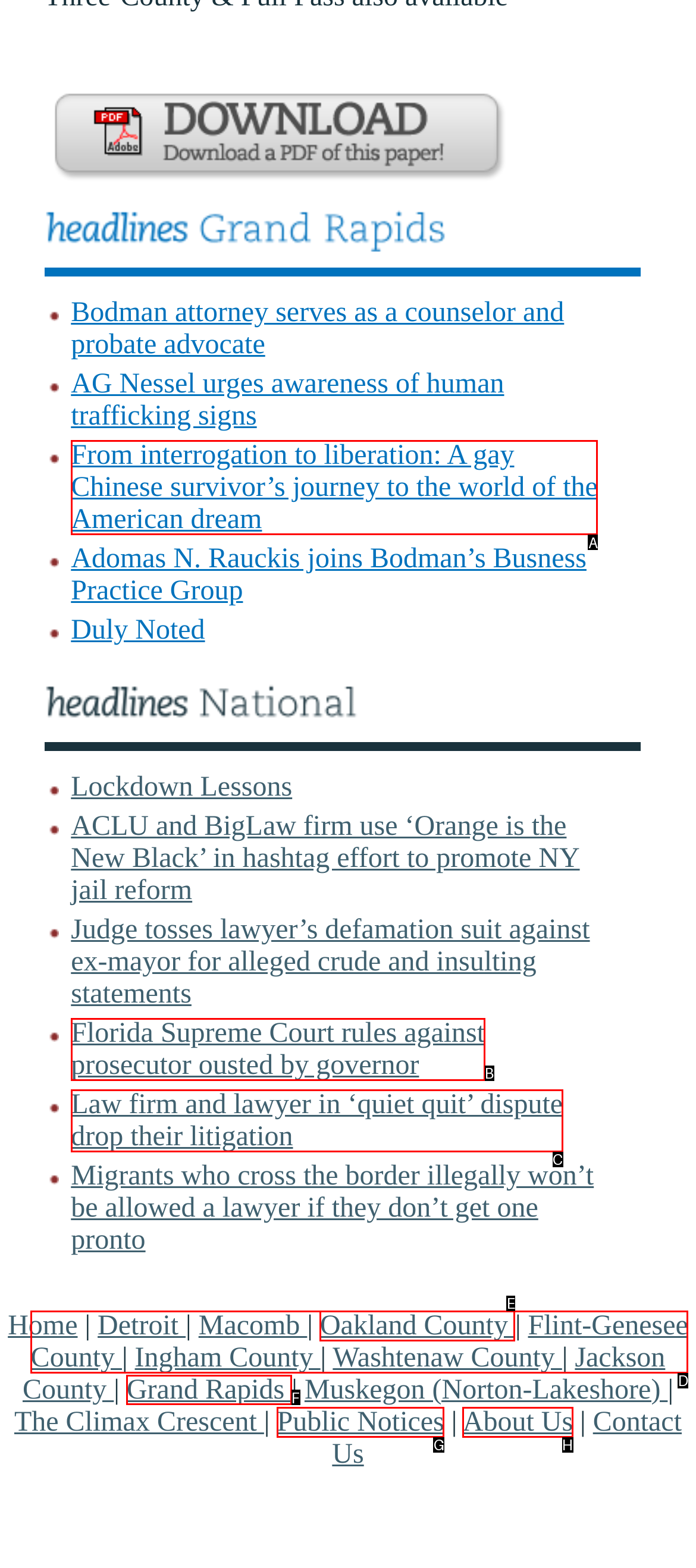Determine the letter of the element to click to accomplish this task: Read news in Grand Rapids. Respond with the letter.

F